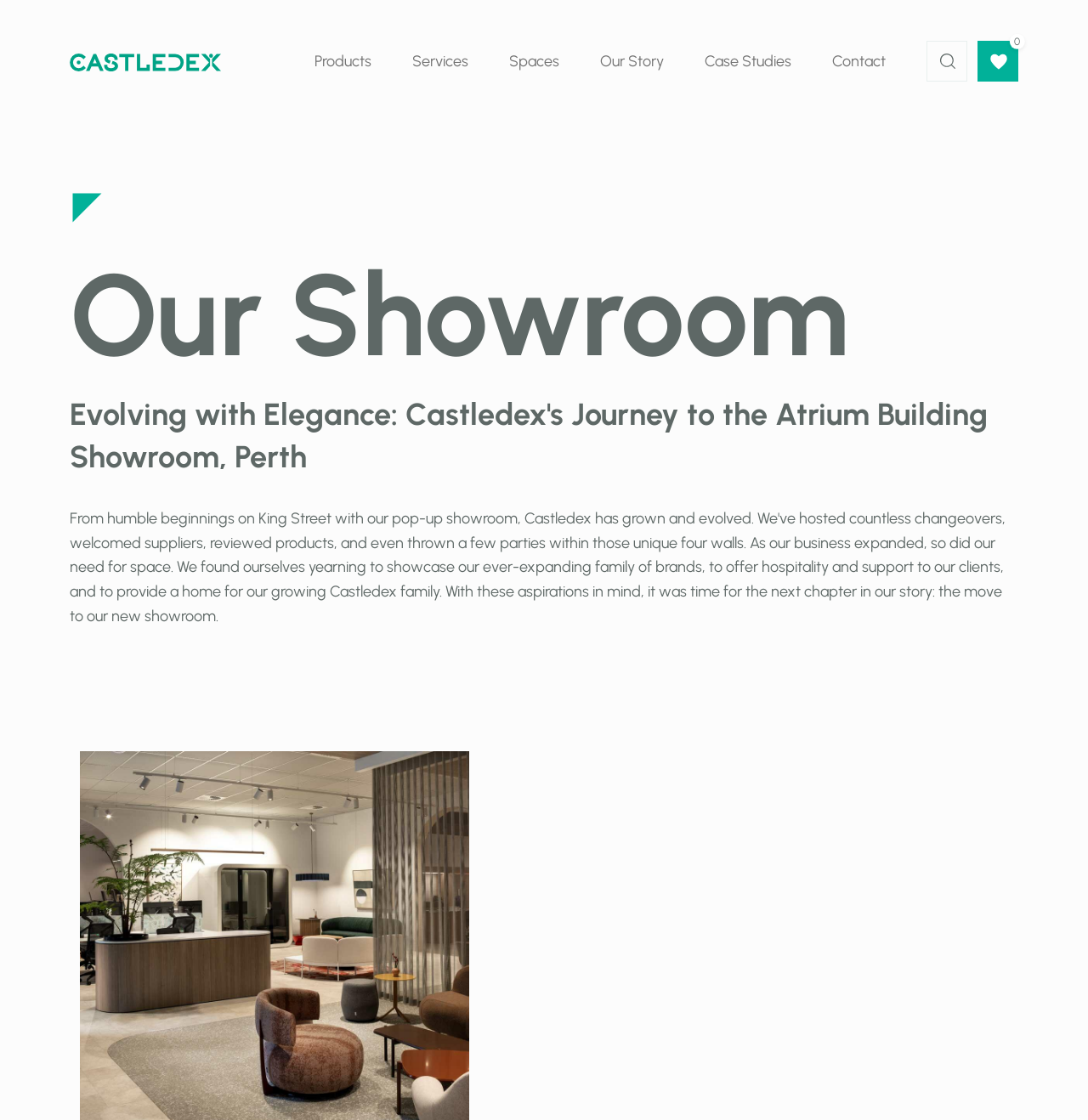Highlight the bounding box coordinates of the region I should click on to meet the following instruction: "Read the Our Story article".

[0.533, 0.038, 0.629, 0.072]